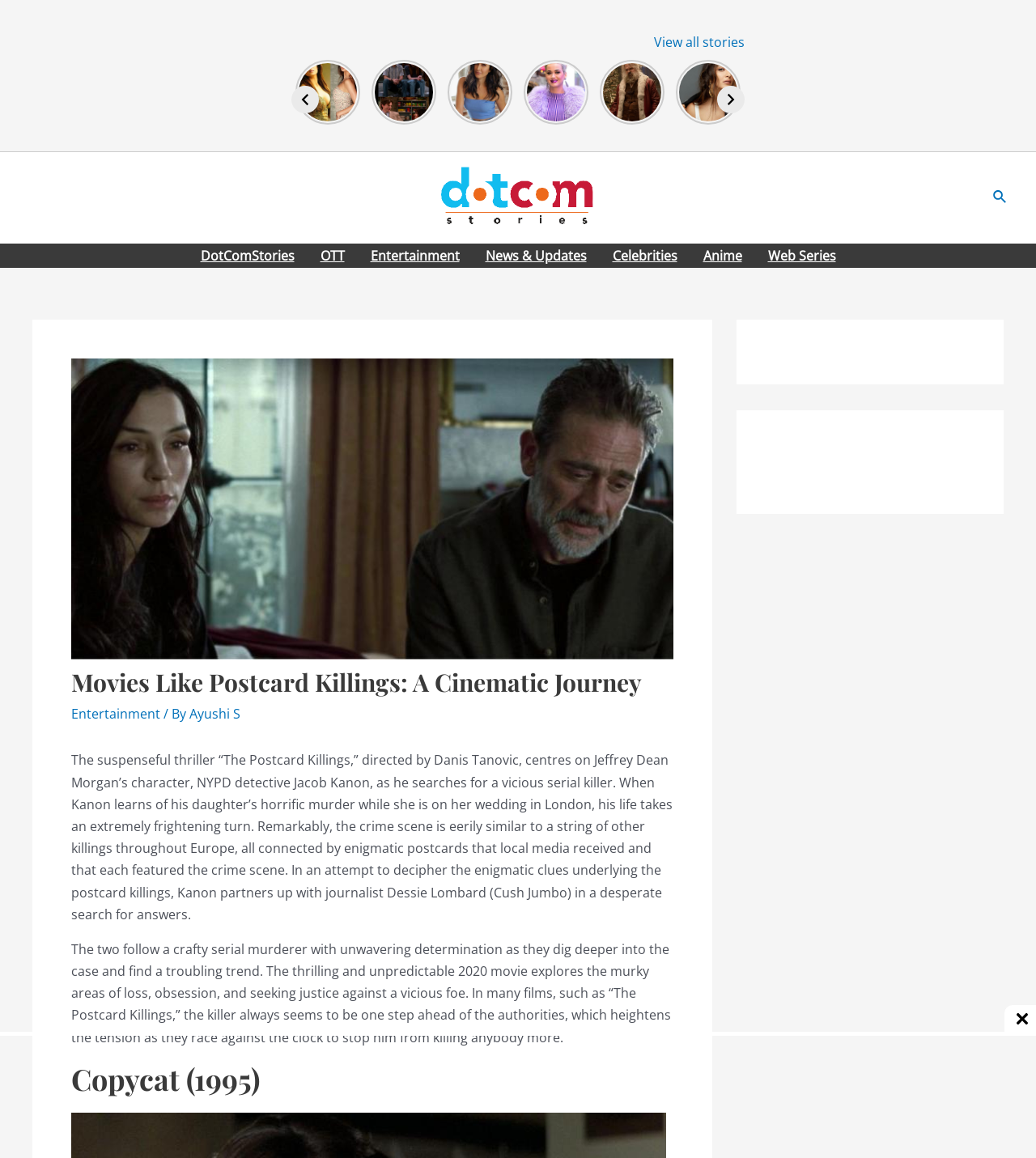Given the element description Ayushi S, specify the bounding box coordinates of the corresponding UI element in the format (top-left x, top-left y, bottom-right x, bottom-right y). All values must be between 0 and 1.

[0.183, 0.609, 0.232, 0.624]